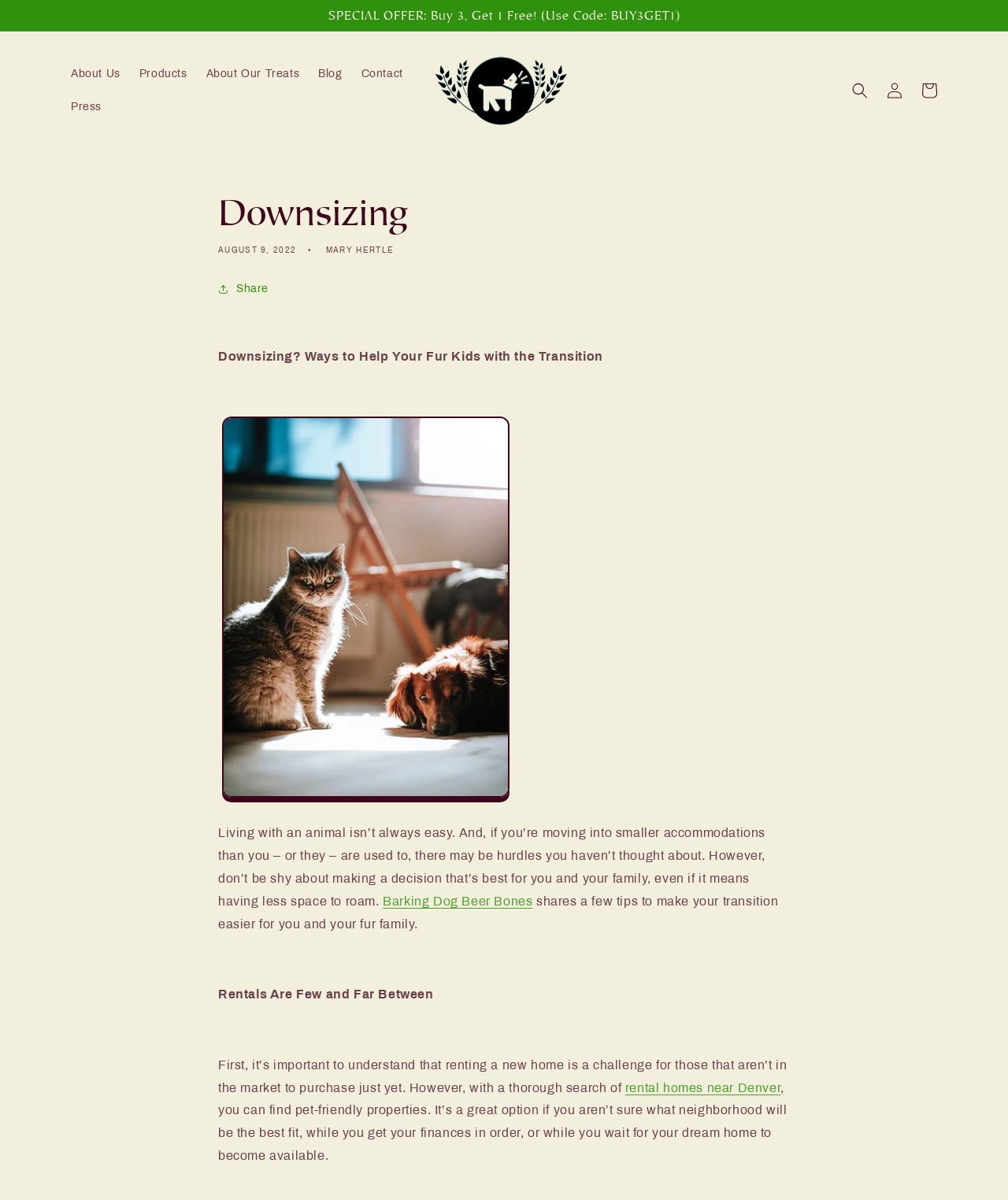What is the date of the article?
Refer to the screenshot and deliver a thorough answer to the question presented.

The date of the article is mentioned in the time element, which says 'AUGUST 9, 2022'.